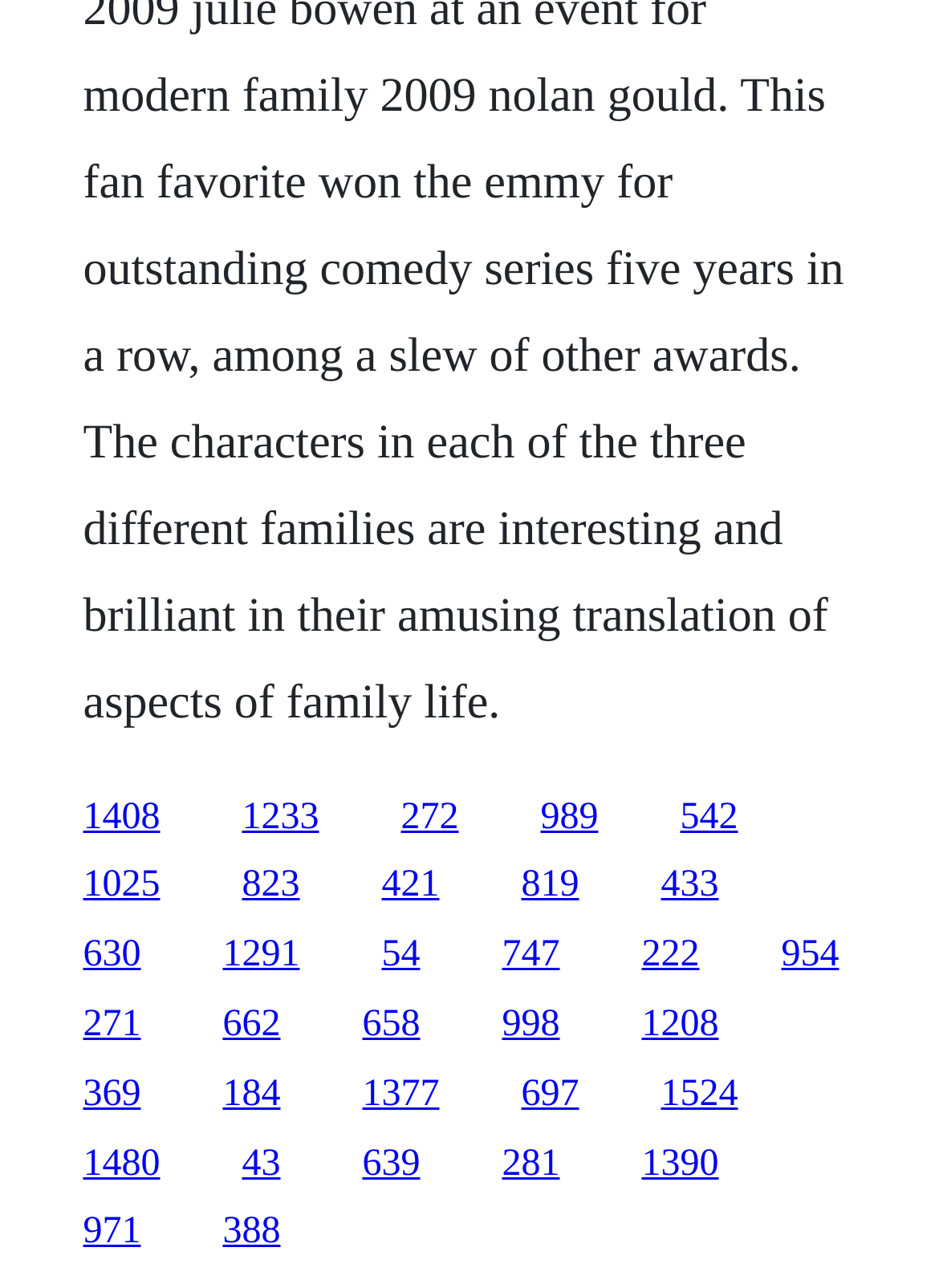What is the approximate width of each link?
Please respond to the question with as much detail as possible.

By analyzing the bounding box coordinates of the links, I can determine that the approximate width of each link is between 0.08 and 0.1. This is based on the x2-x1 coordinate range, which represents the width of each link.